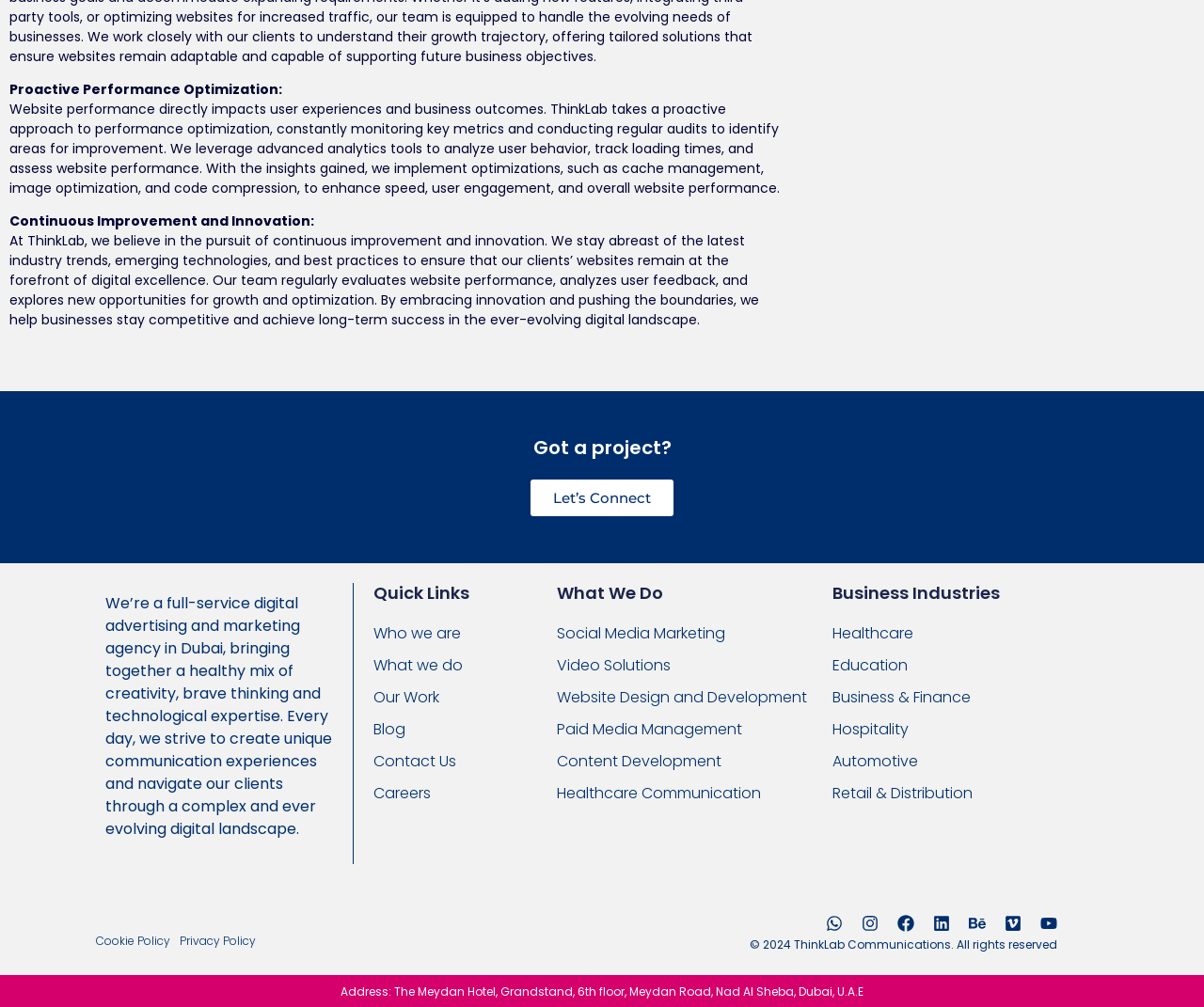Please determine the bounding box of the UI element that matches this description: Paid Media Management. The coordinates should be given as (top-left x, top-left y, bottom-right x, bottom-right y), with all values between 0 and 1.

[0.463, 0.713, 0.691, 0.736]